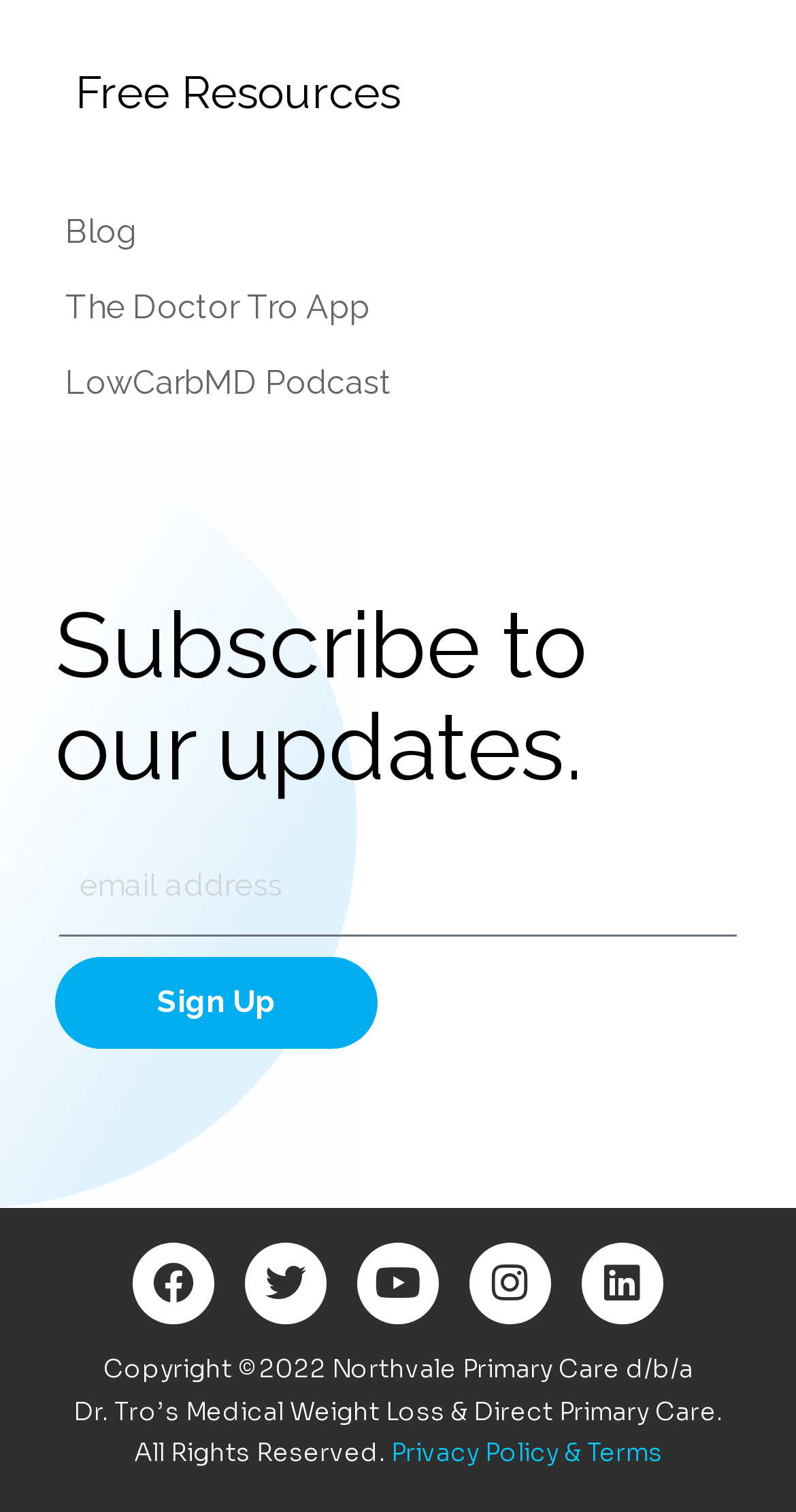Identify the bounding box coordinates of the clickable region to carry out the given instruction: "Enter email address".

[0.074, 0.556, 0.926, 0.619]